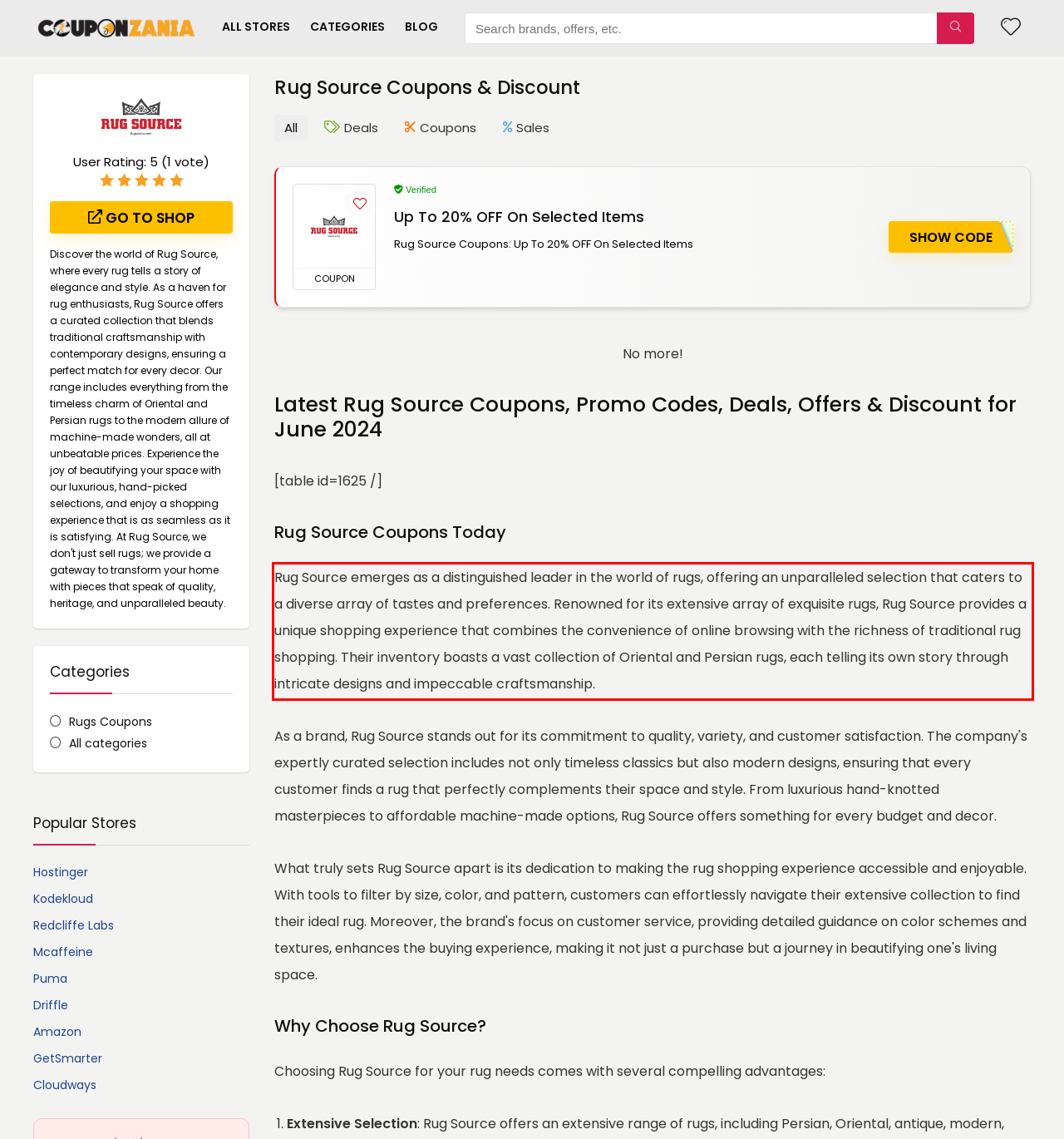You are provided with a screenshot of a webpage that includes a UI element enclosed in a red rectangle. Extract the text content inside this red rectangle.

Rug Source emerges as a distinguished leader in the world of rugs, offering an unparalleled selection that caters to a diverse array of tastes and preferences. Renowned for its extensive array of exquisite rugs, Rug Source provides a unique shopping experience that combines the convenience of online browsing with the richness of traditional rug shopping. Their inventory boasts a vast collection of Oriental and Persian rugs, each telling its own story through intricate designs and impeccable craftsmanship.